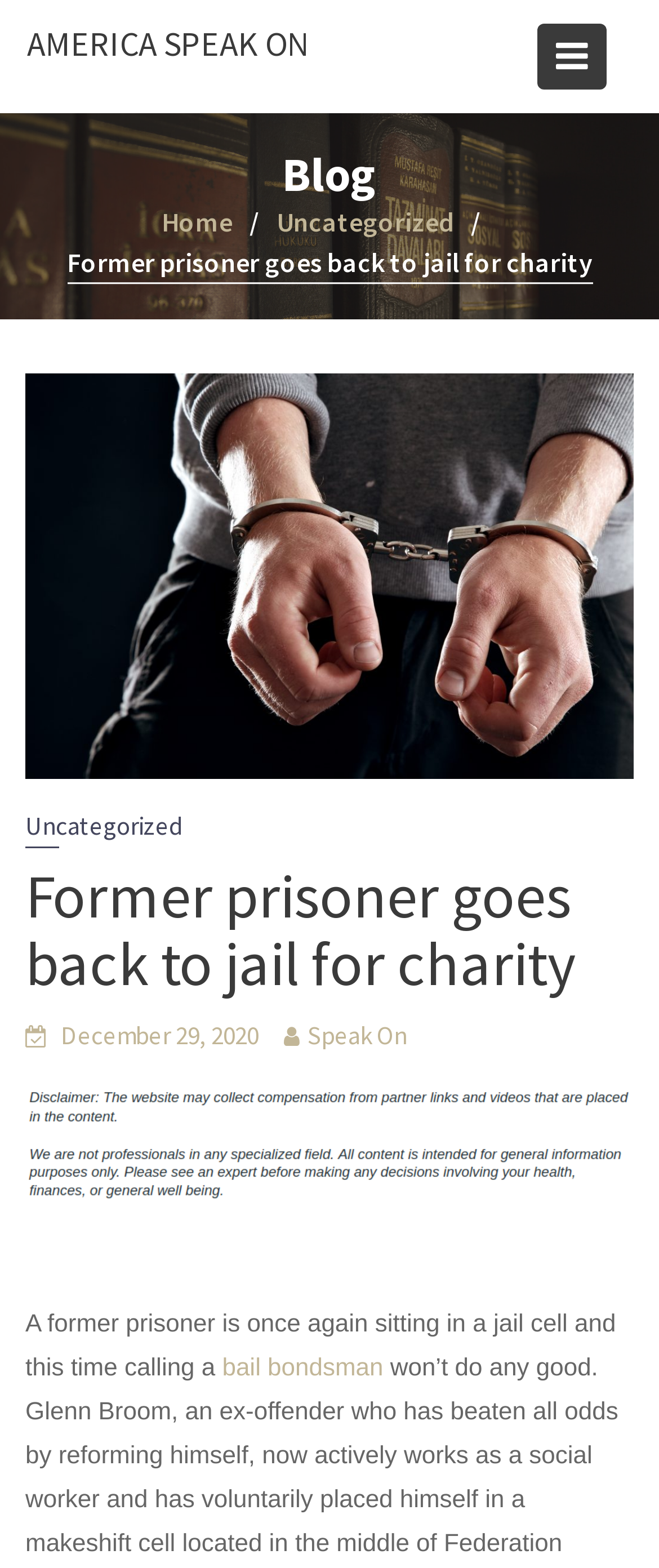Determine the bounding box coordinates of the clickable element to complete this instruction: "Click the December 29, 2020 link". Provide the coordinates in the format of four float numbers between 0 and 1, [left, top, right, bottom].

[0.092, 0.65, 0.392, 0.67]